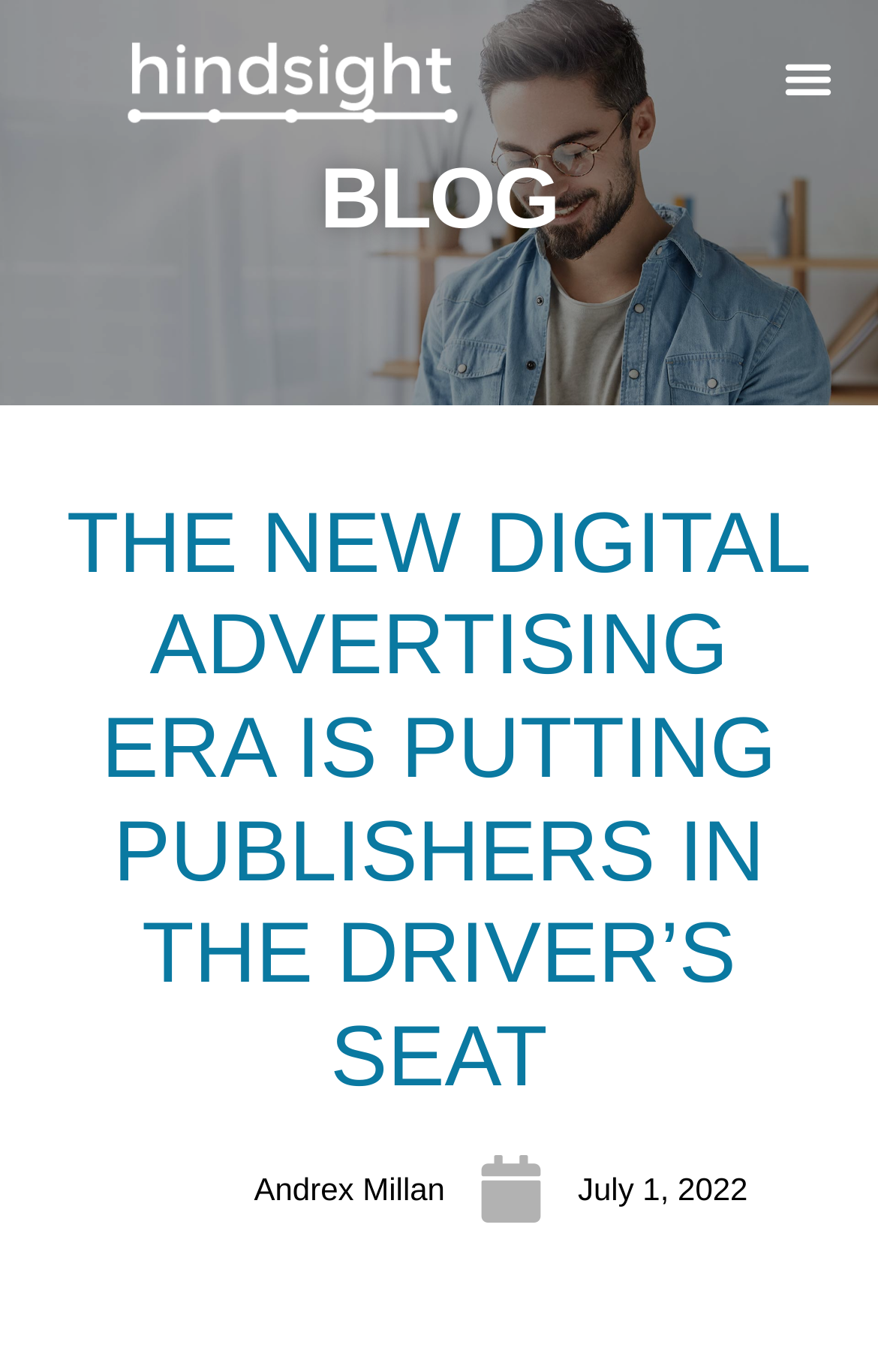When was the article published?
Utilize the information in the image to give a detailed answer to the question.

I looked at the time element on the webpage and found the text 'July 1, 2022' which indicates the publication date of the article.